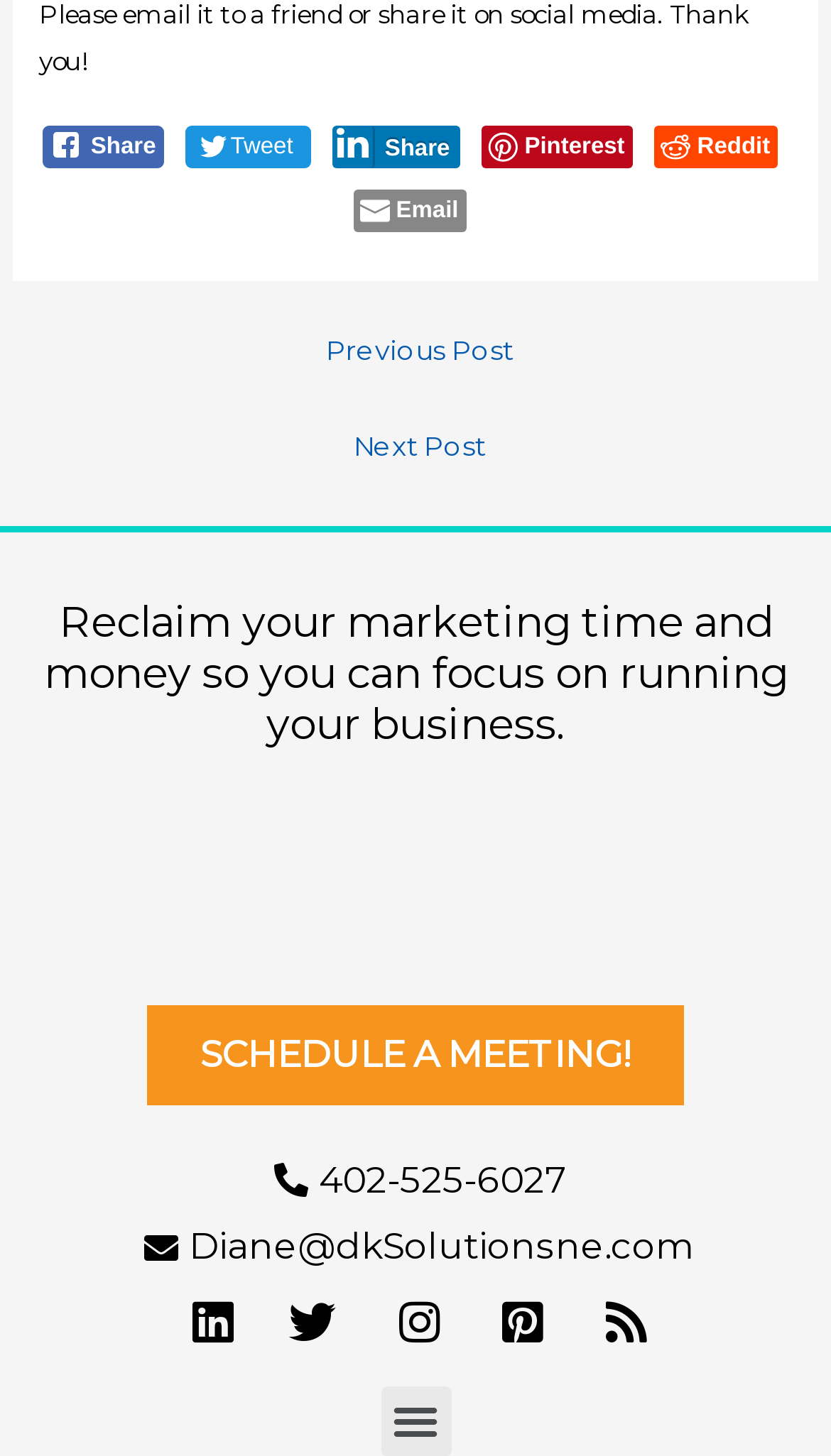Pinpoint the bounding box coordinates of the clickable area necessary to execute the following instruction: "Toggle the menu". The coordinates should be given as four float numbers between 0 and 1, namely [left, top, right, bottom].

[0.458, 0.952, 0.542, 1.0]